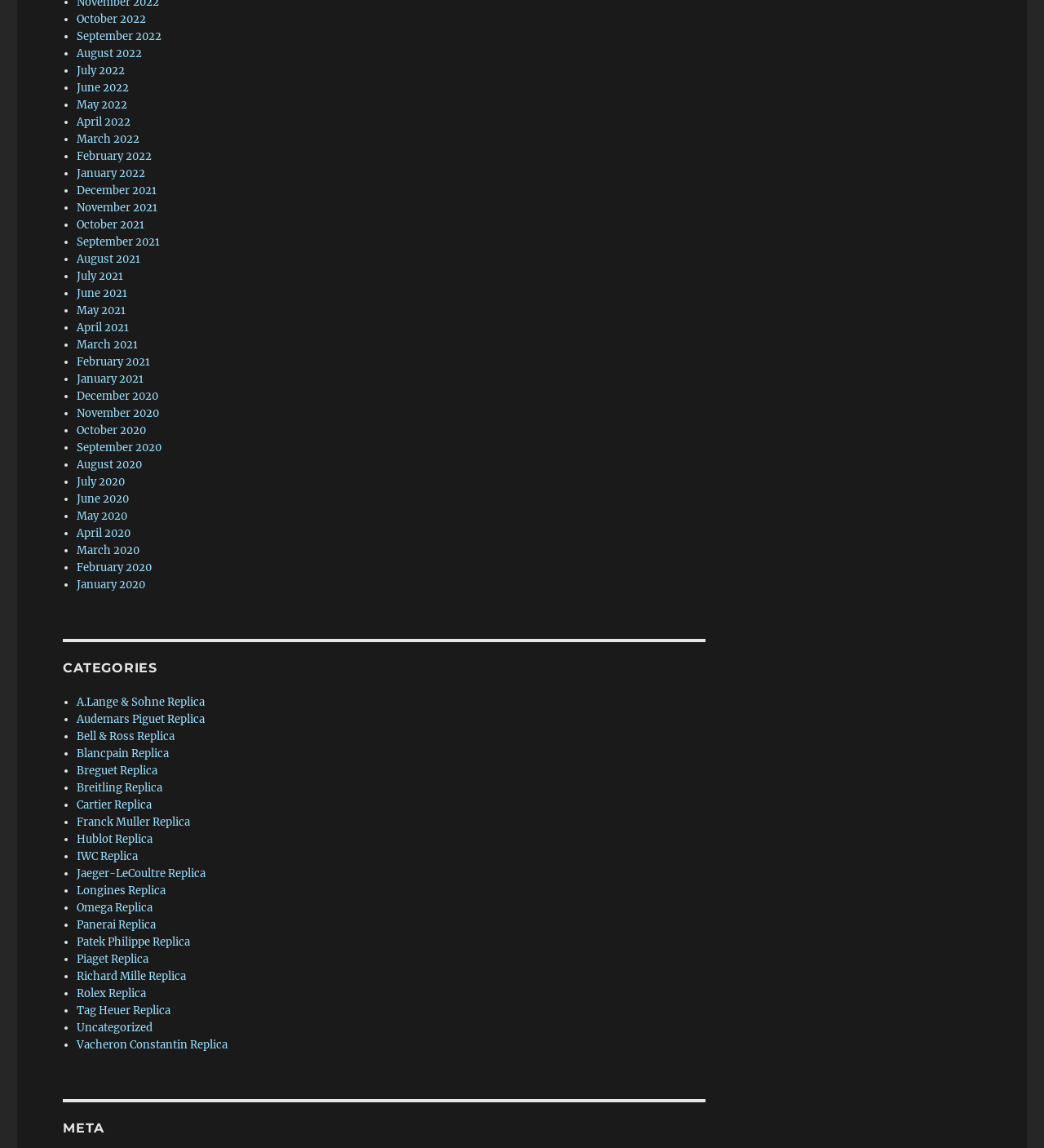Locate the bounding box coordinates of the clickable part needed for the task: "Explore Audemars Piguet Replica".

[0.073, 0.62, 0.196, 0.632]